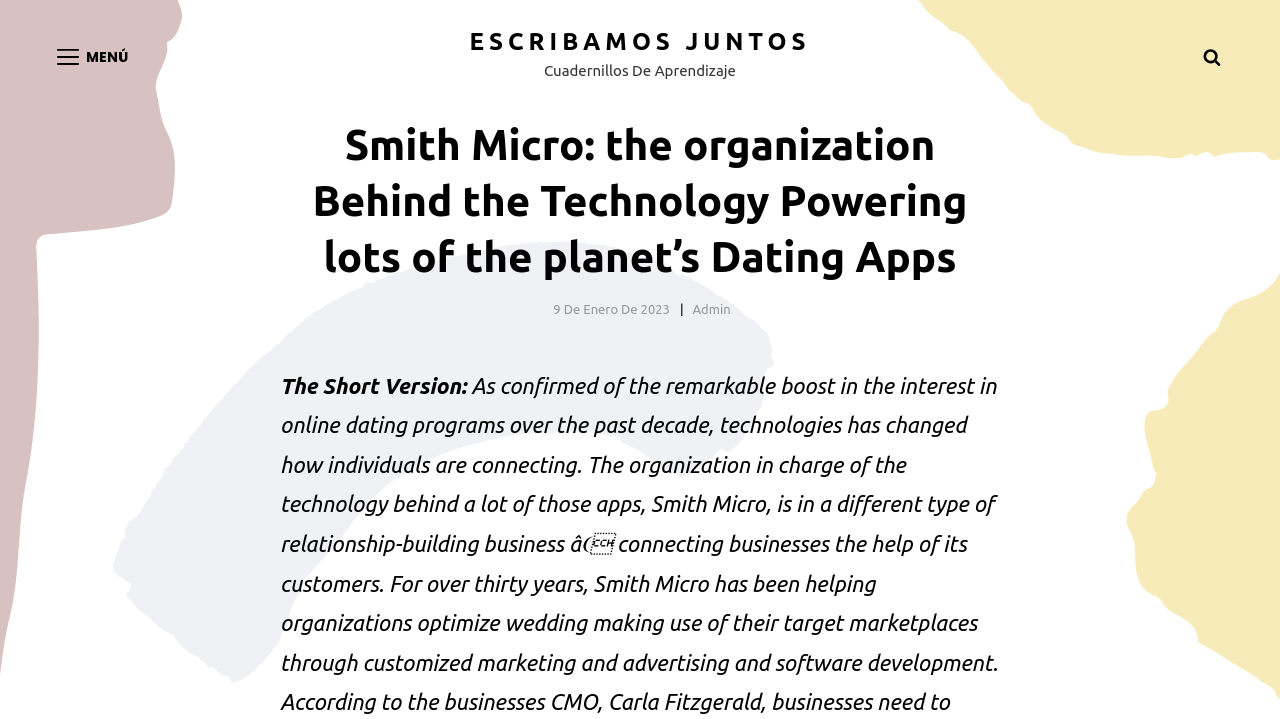Please provide a comprehensive response to the question based on the details in the image: What is the purpose of the button at the top right corner?

I inferred the purpose of the button by its location and text. The button is located at the top right corner, which is a common location for search buttons. Additionally, the text on the button is 'Buscar', which is Spanish for 'Search'.